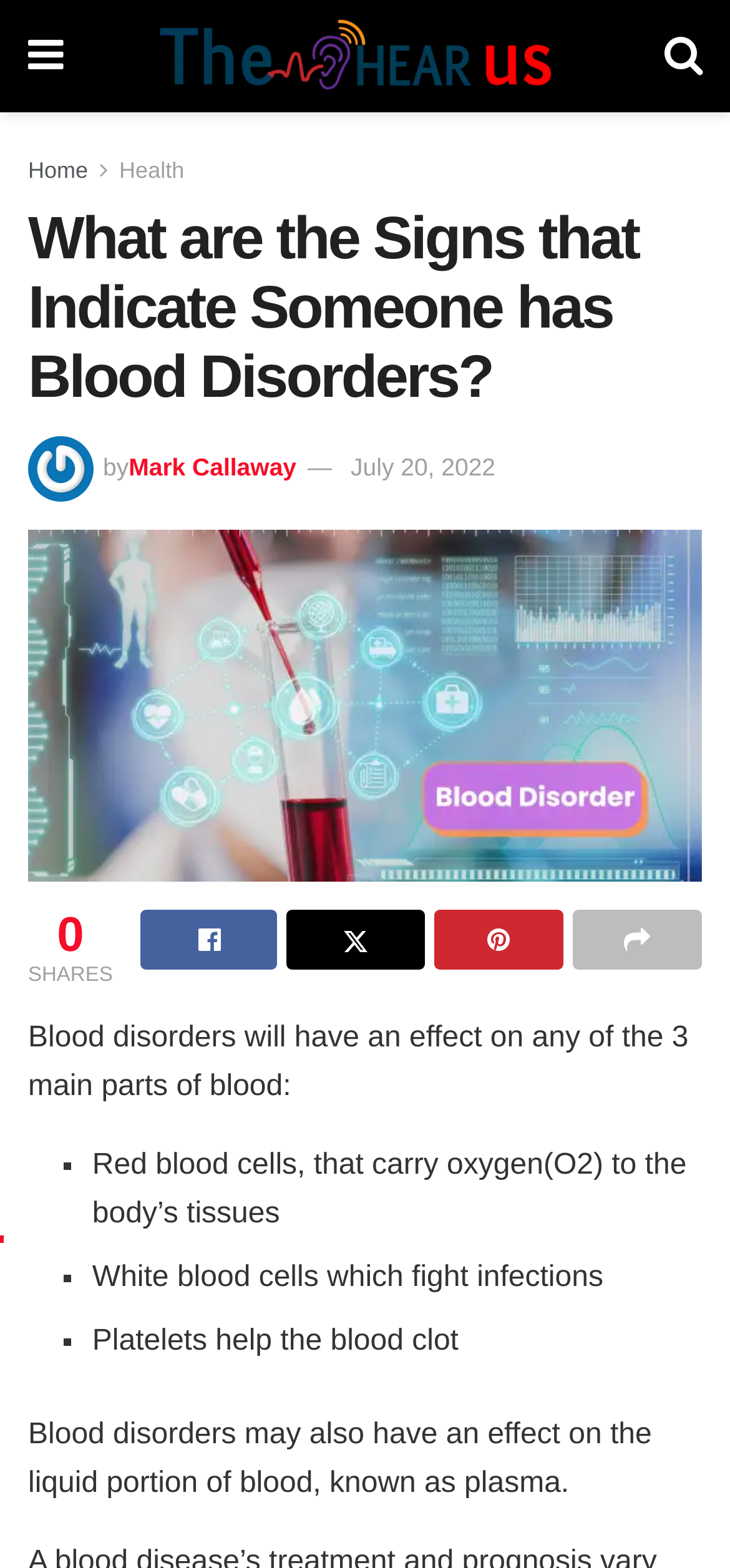Bounding box coordinates are specified in the format (top-left x, top-left y, bottom-right x, bottom-right y). All values are floating point numbers bounded between 0 and 1. Please provide the bounding box coordinate of the region this sentence describes: alt="The Hear Us"

[0.208, 0.012, 0.789, 0.06]